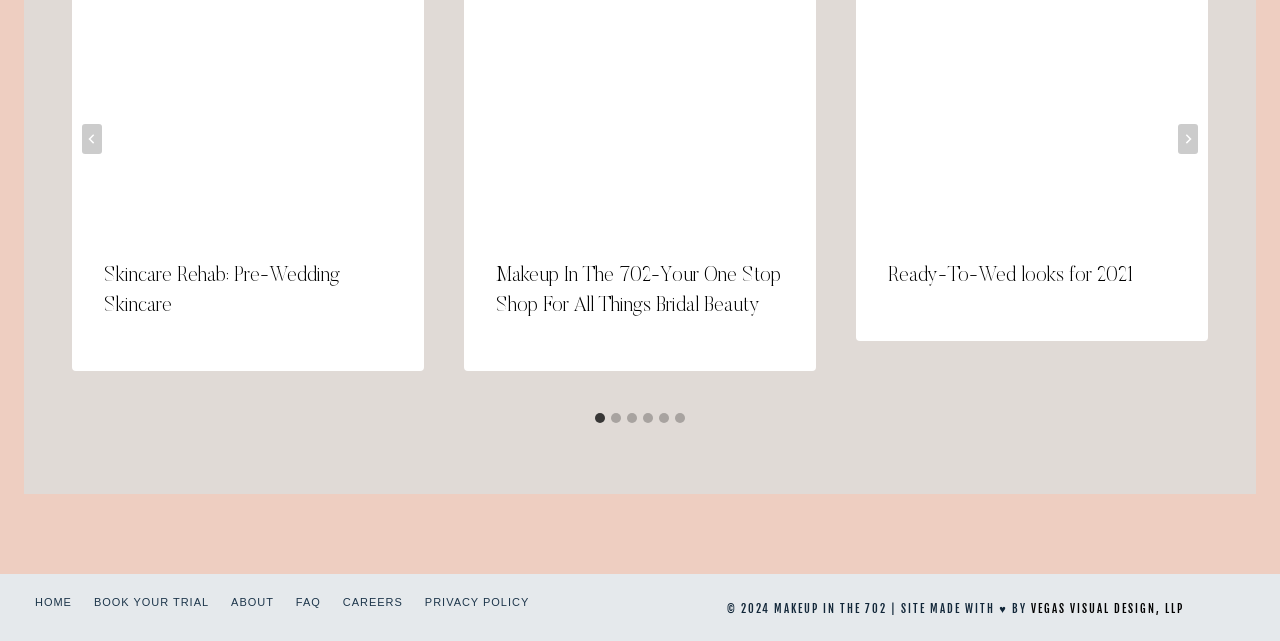How many slides are available in the presentation?
Provide a one-word or short-phrase answer based on the image.

6